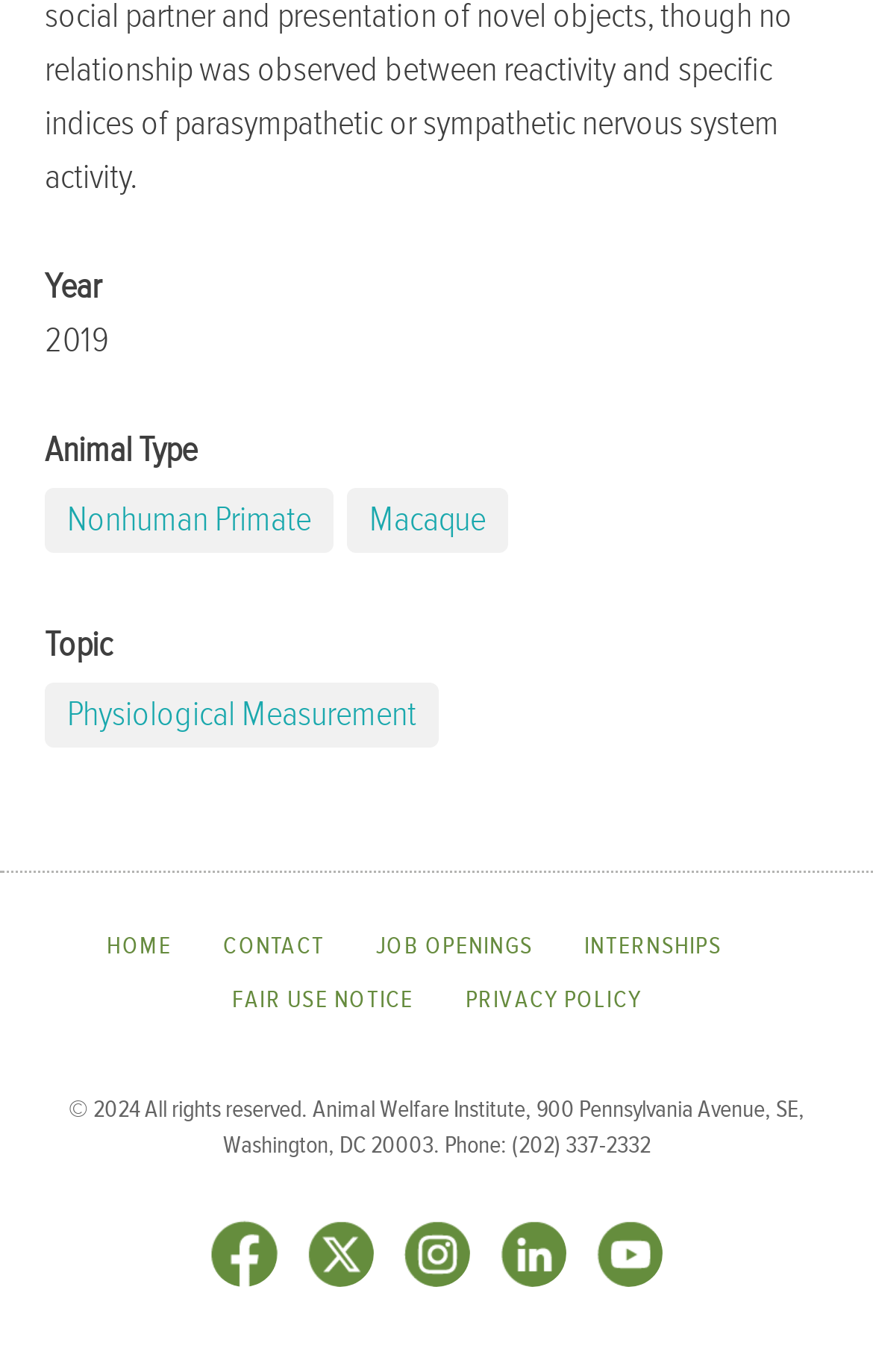Determine the bounding box coordinates for the UI element matching this description: "Nonhuman Primate".

[0.051, 0.356, 0.382, 0.403]